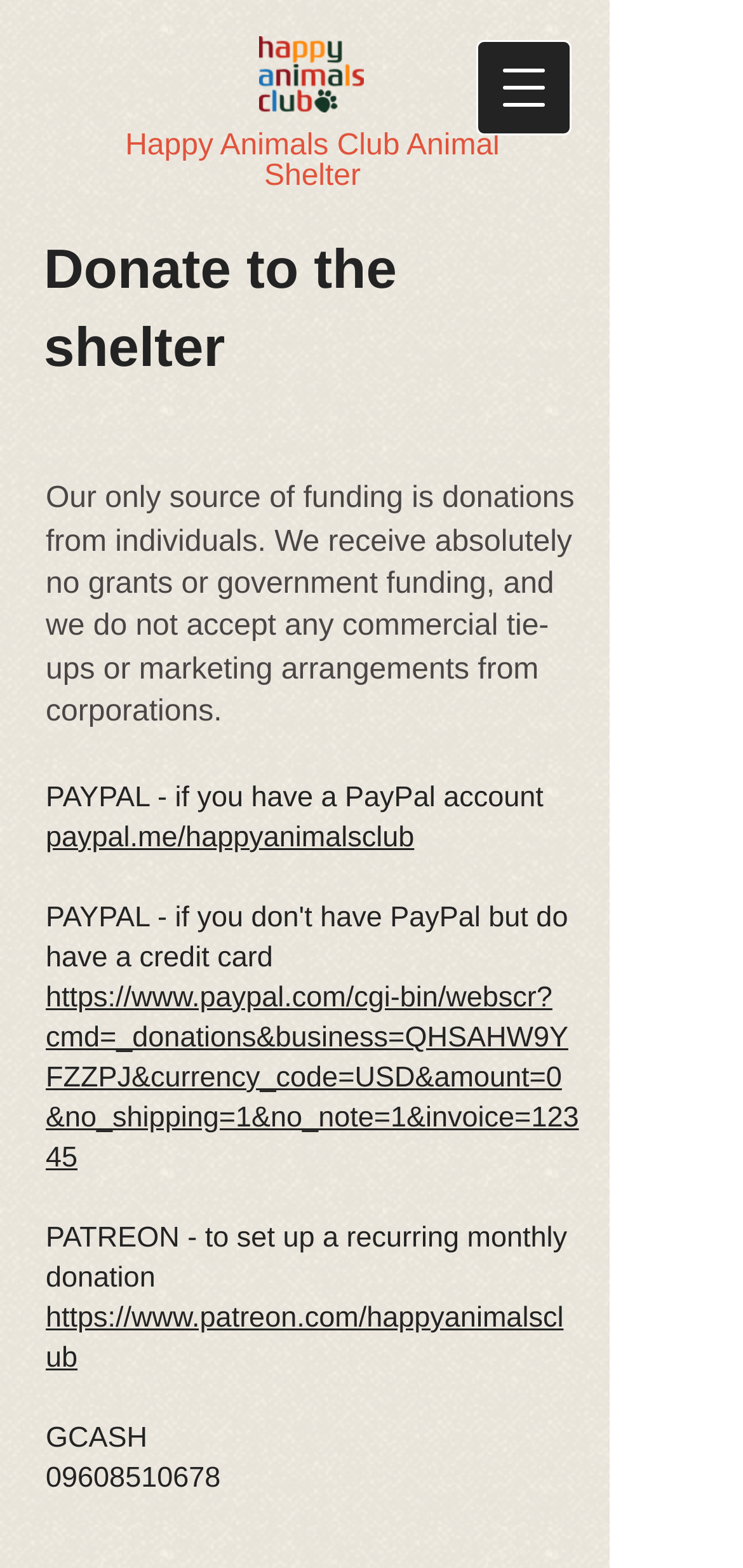Please give a succinct answer using a single word or phrase:
What is the purpose of the 'Open navigation menu' button?

To open a dialog